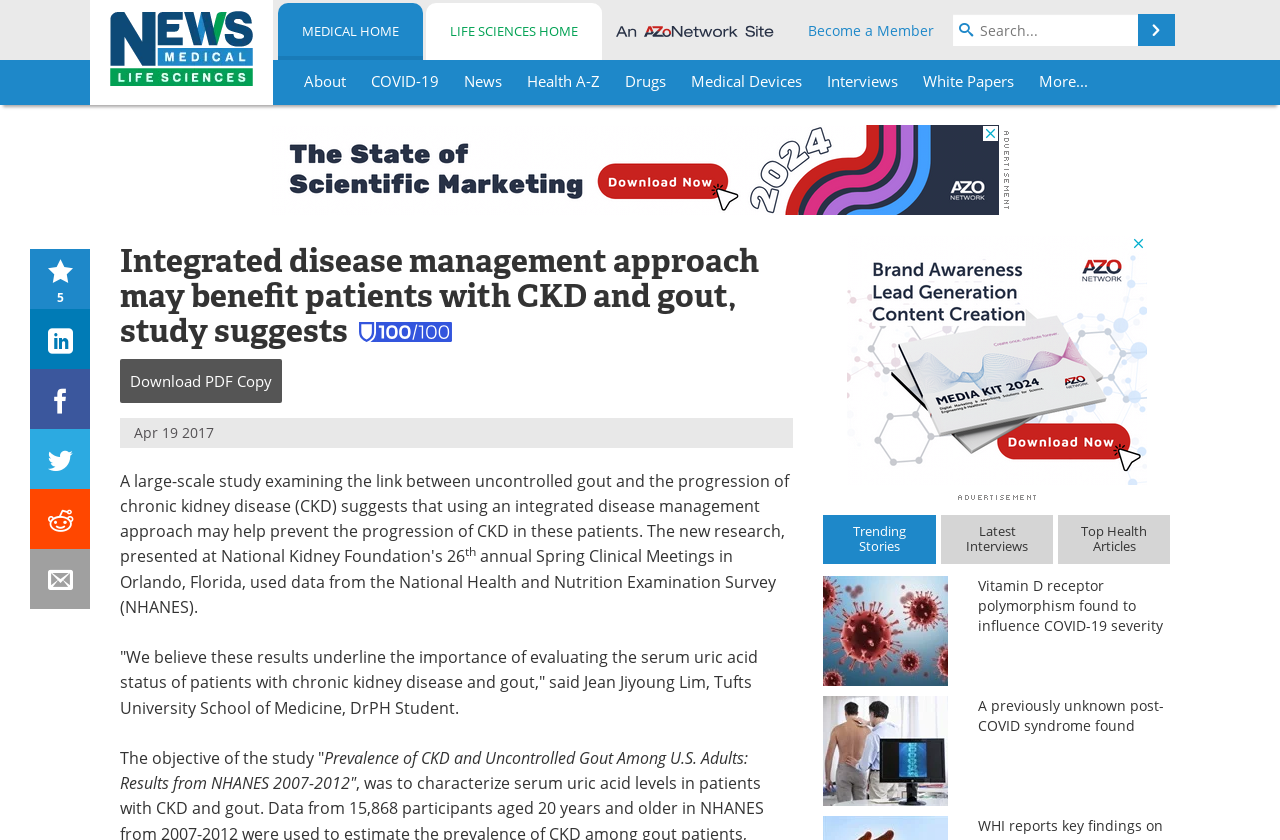How many social media links are available?
Give a comprehensive and detailed explanation for the question.

I counted the number of social media links by looking at the links with icons for LinkedIn, Facebook, Twitter, Reddit, and Email, which are located at the left side of the webpage.